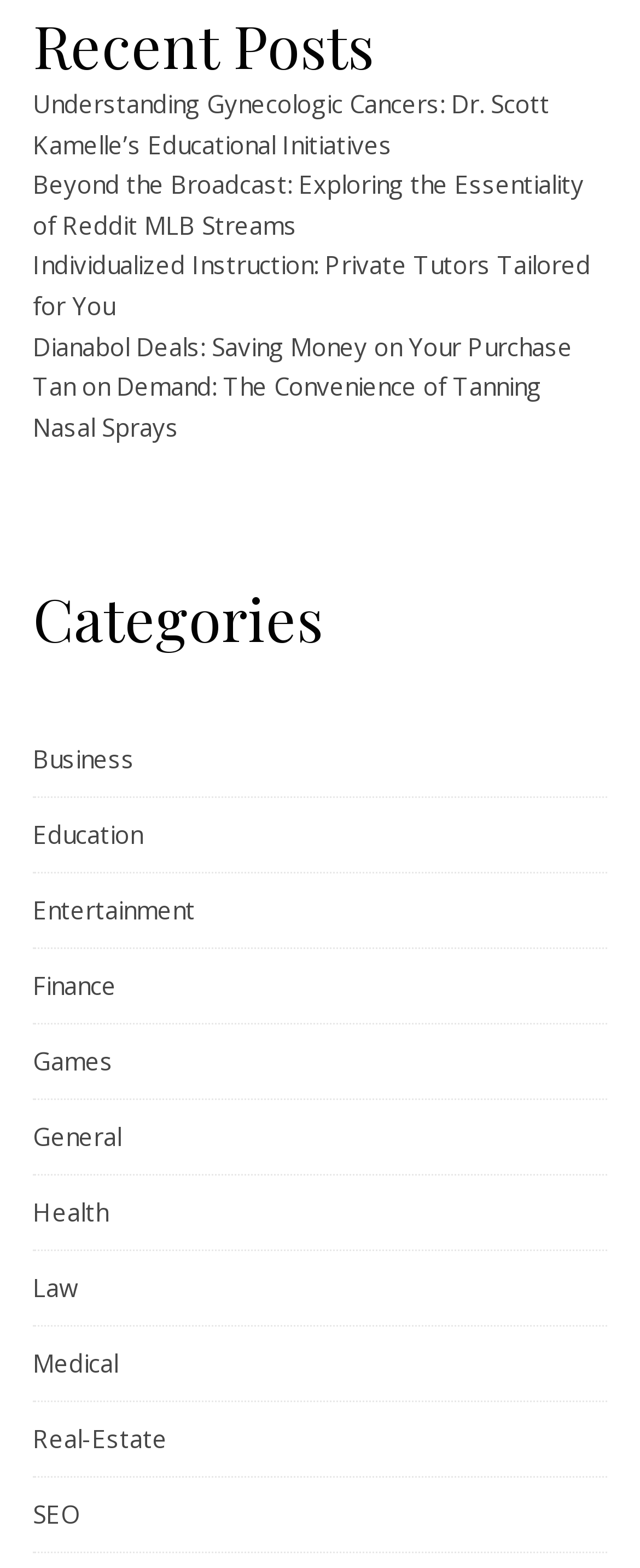Using the given element description, provide the bounding box coordinates (top-left x, top-left y, bottom-right x, bottom-right y) for the corresponding UI element in the screenshot: Business

[0.051, 0.461, 0.21, 0.508]